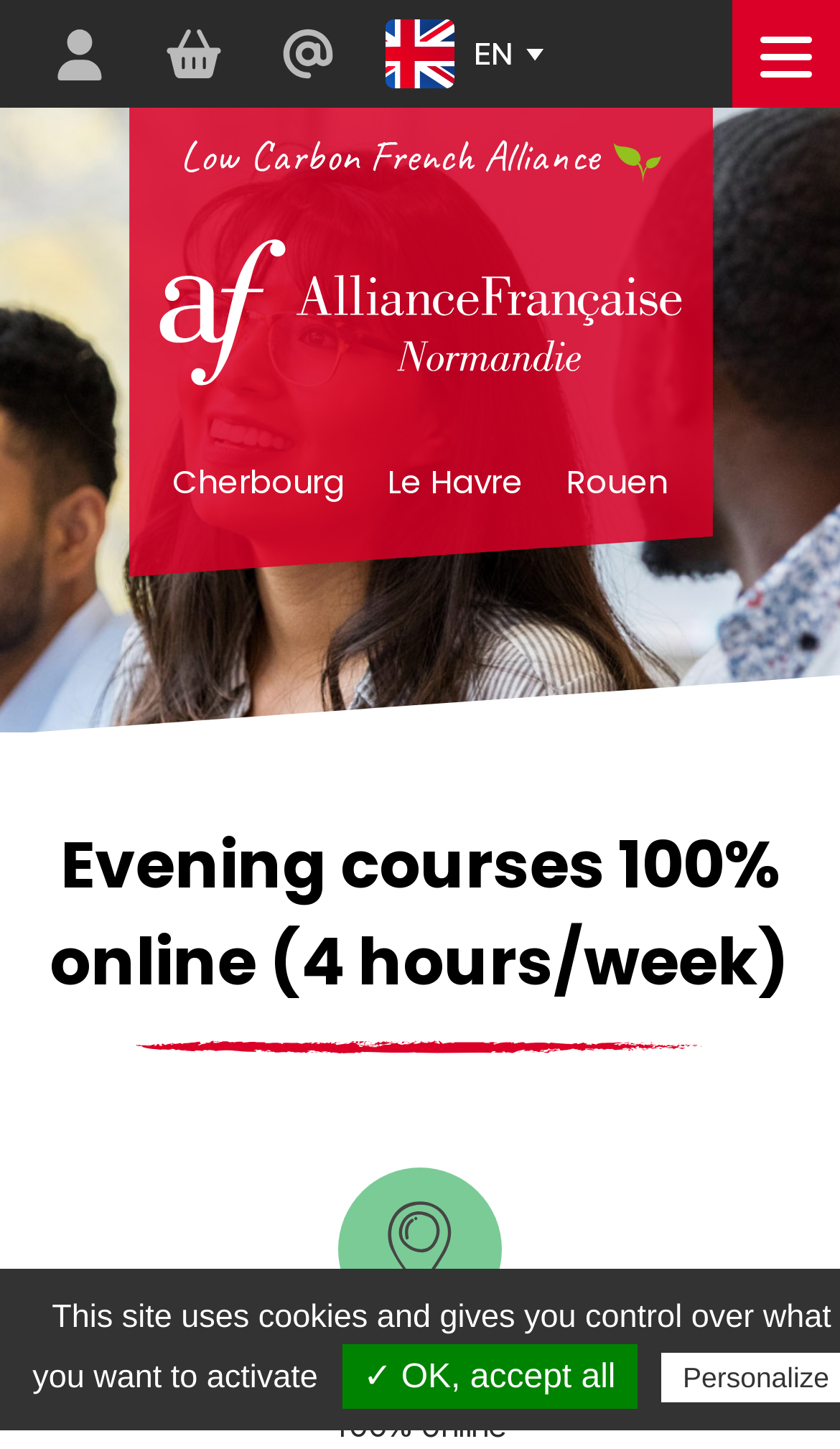For the following element description, predict the bounding box coordinates in the format (top-left x, top-left y, bottom-right x, bottom-right y). All values should be floating point numbers between 0 and 1. Description: aria-label="Advertisement" name="aswift_1" title="Advertisement"

None